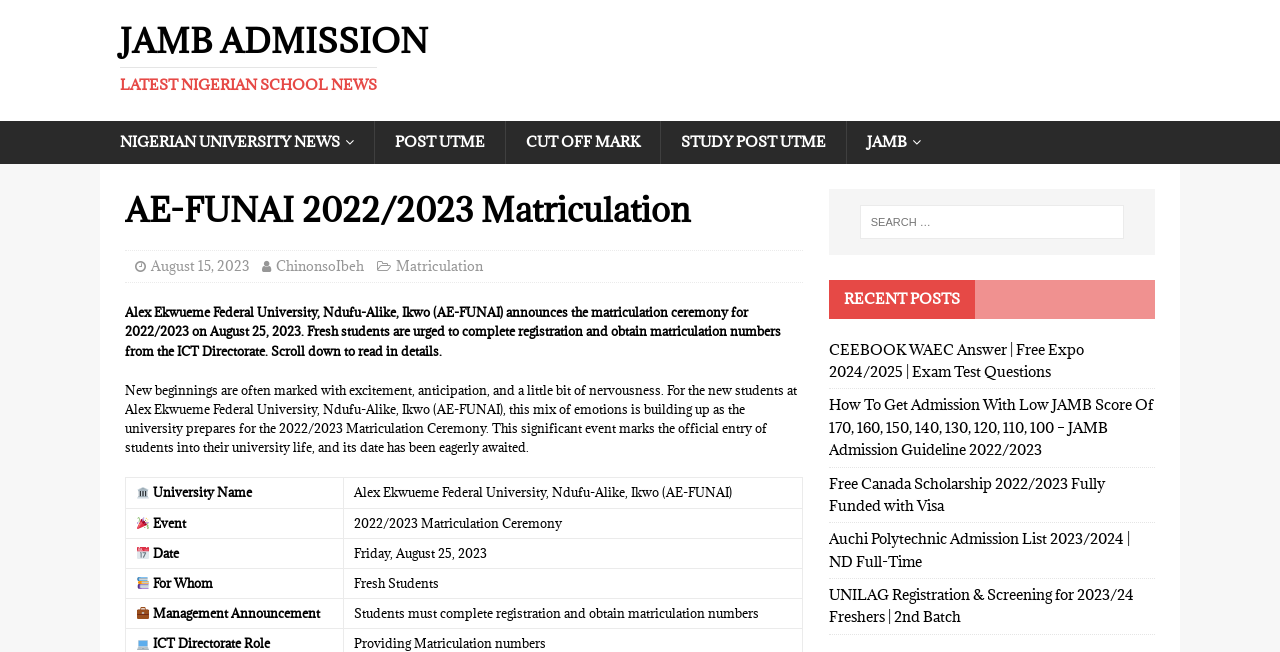Determine the bounding box coordinates of the region I should click to achieve the following instruction: "Get information about AE-FUNAI 2022/2023 Matriculation". Ensure the bounding box coordinates are four float numbers between 0 and 1, i.e., [left, top, right, bottom].

[0.098, 0.29, 0.627, 0.369]